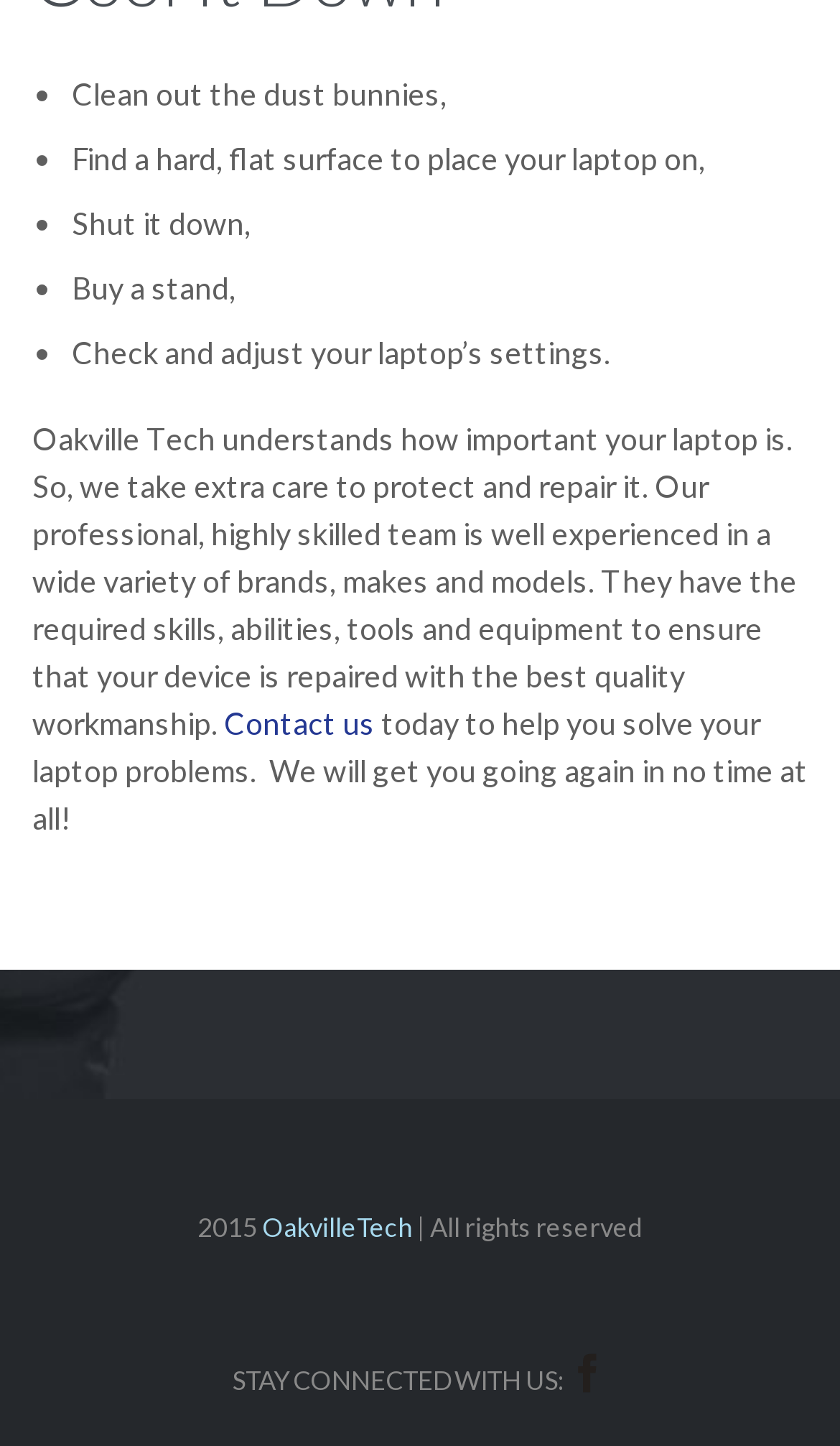Extract the bounding box for the UI element that matches this description: "OakvilleTech".

[0.312, 0.838, 0.496, 0.86]